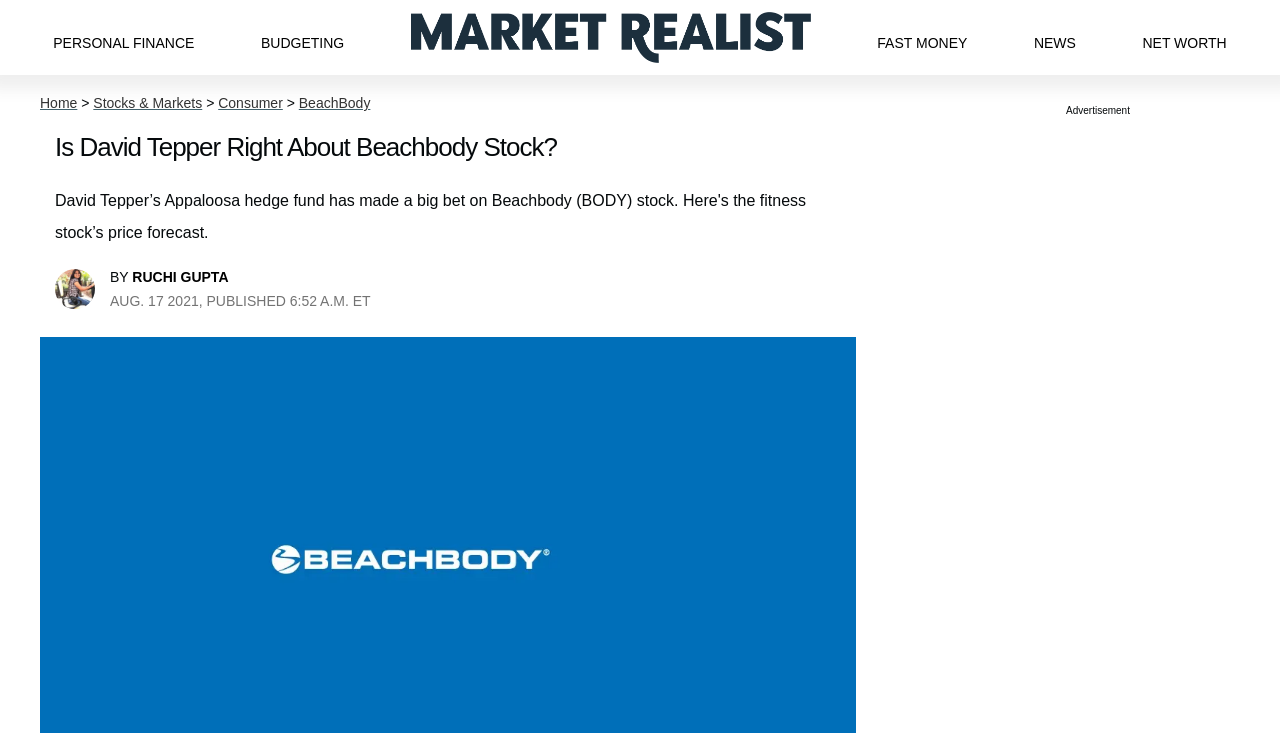What is the category of the article?
Using the details shown in the screenshot, provide a comprehensive answer to the question.

The webpage has a link to 'Stocks & Markets' in the navigation menu, which suggests that the article falls under this category.